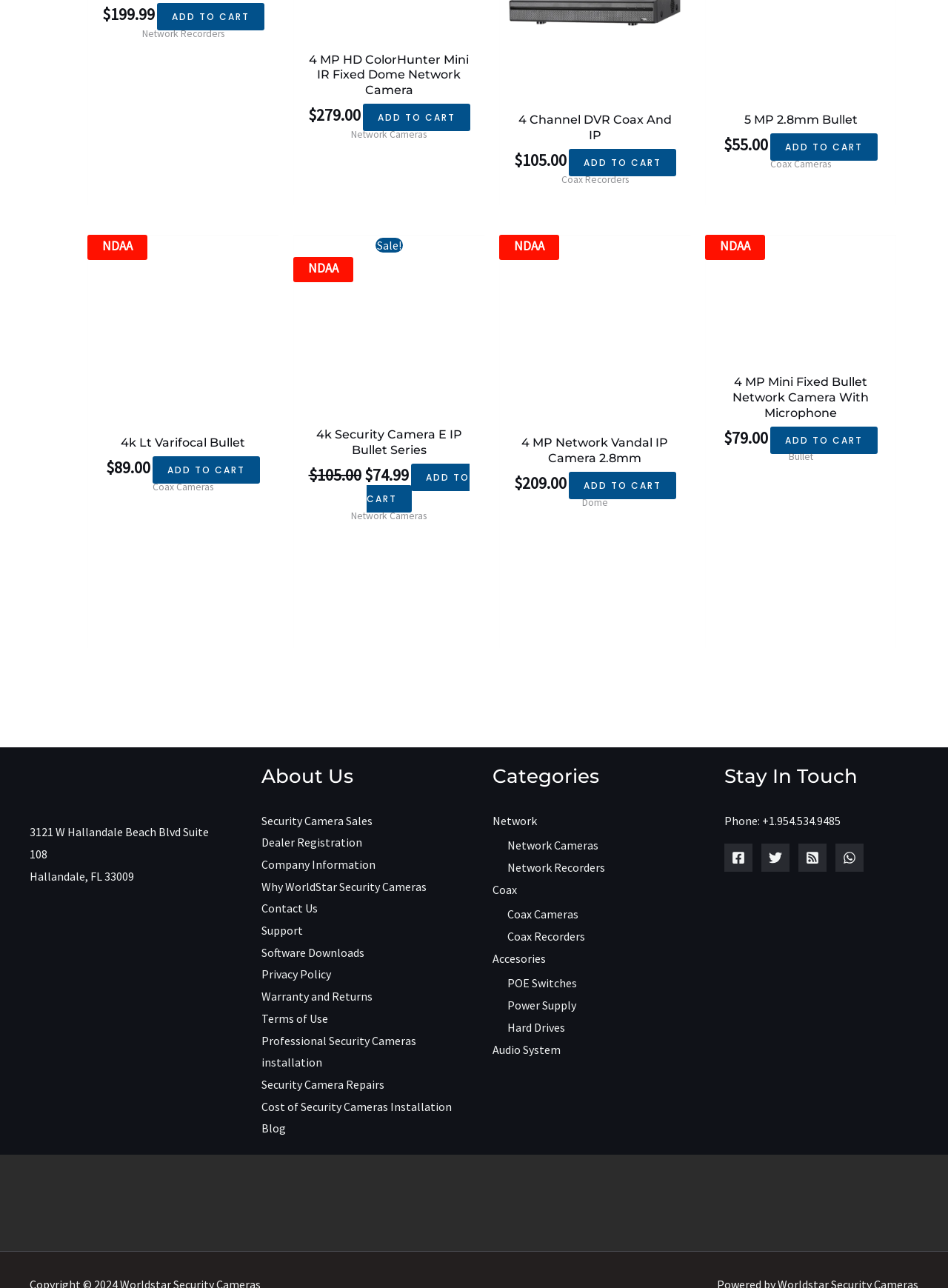Identify the bounding box for the UI element described as: "aria-label="Whatsapp"". The coordinates should be four float numbers between 0 and 1, i.e., [left, top, right, bottom].

[0.881, 0.655, 0.911, 0.677]